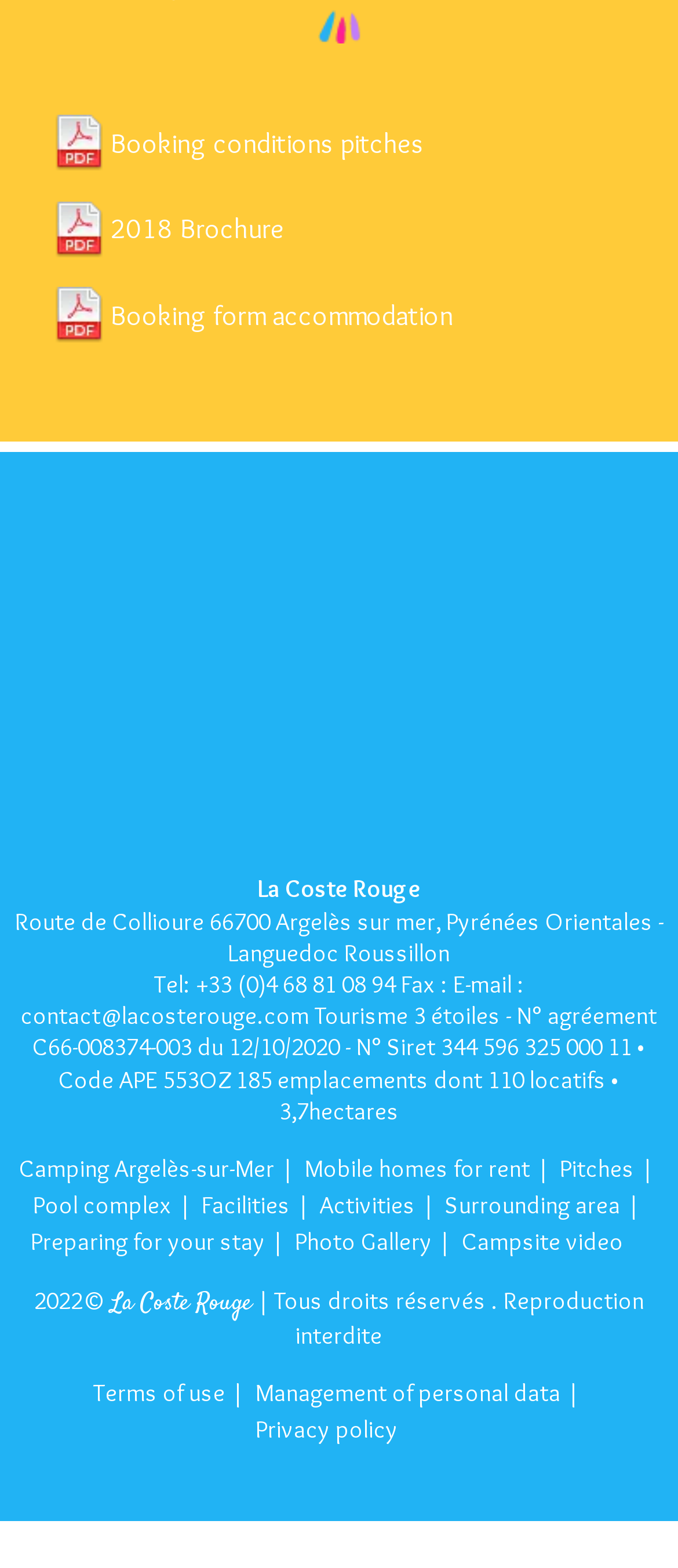Find and provide the bounding box coordinates for the UI element described with: "real estate".

None